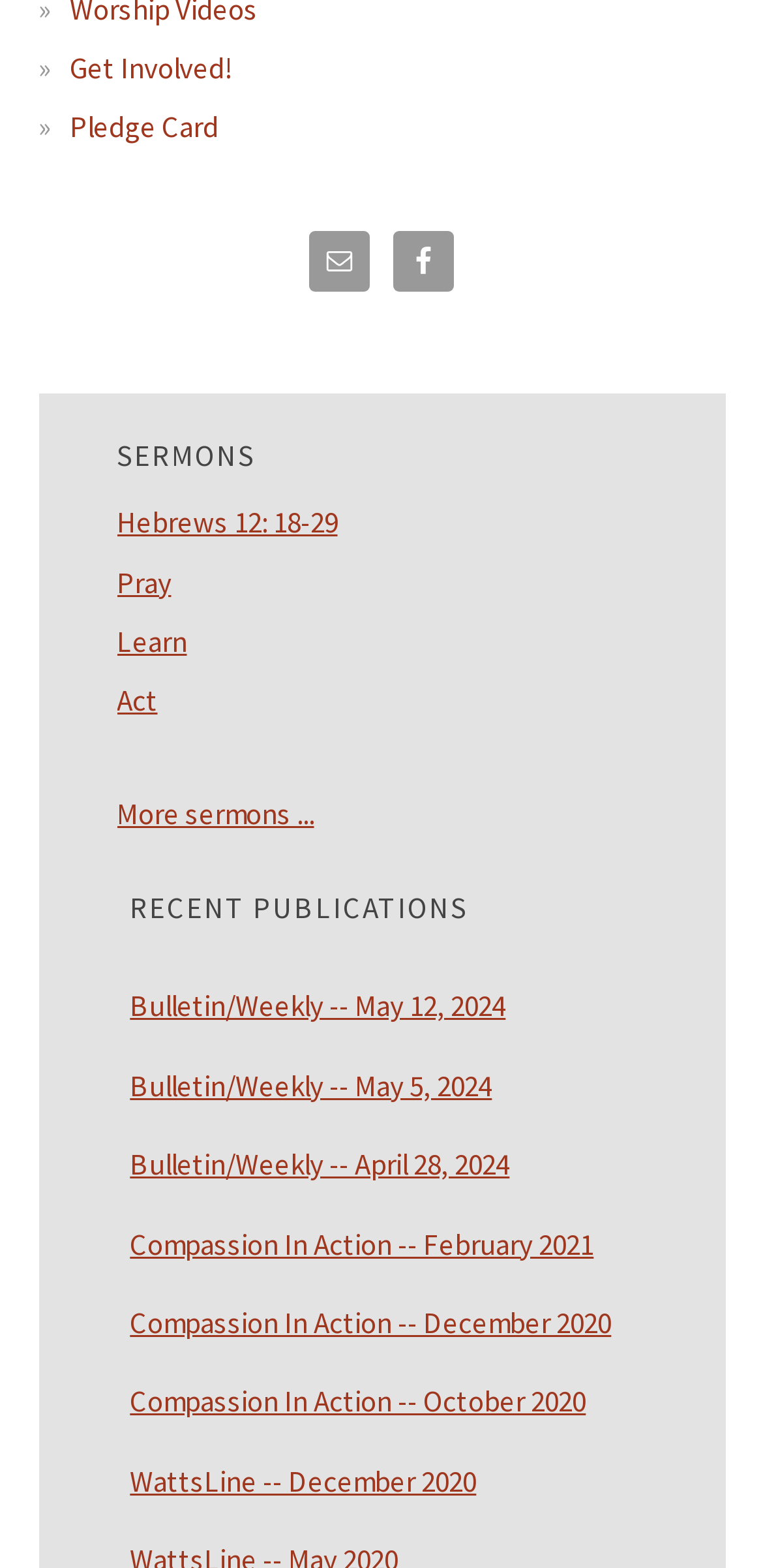How many 'Get Involved!' links are there?
Using the screenshot, give a one-word or short phrase answer.

1